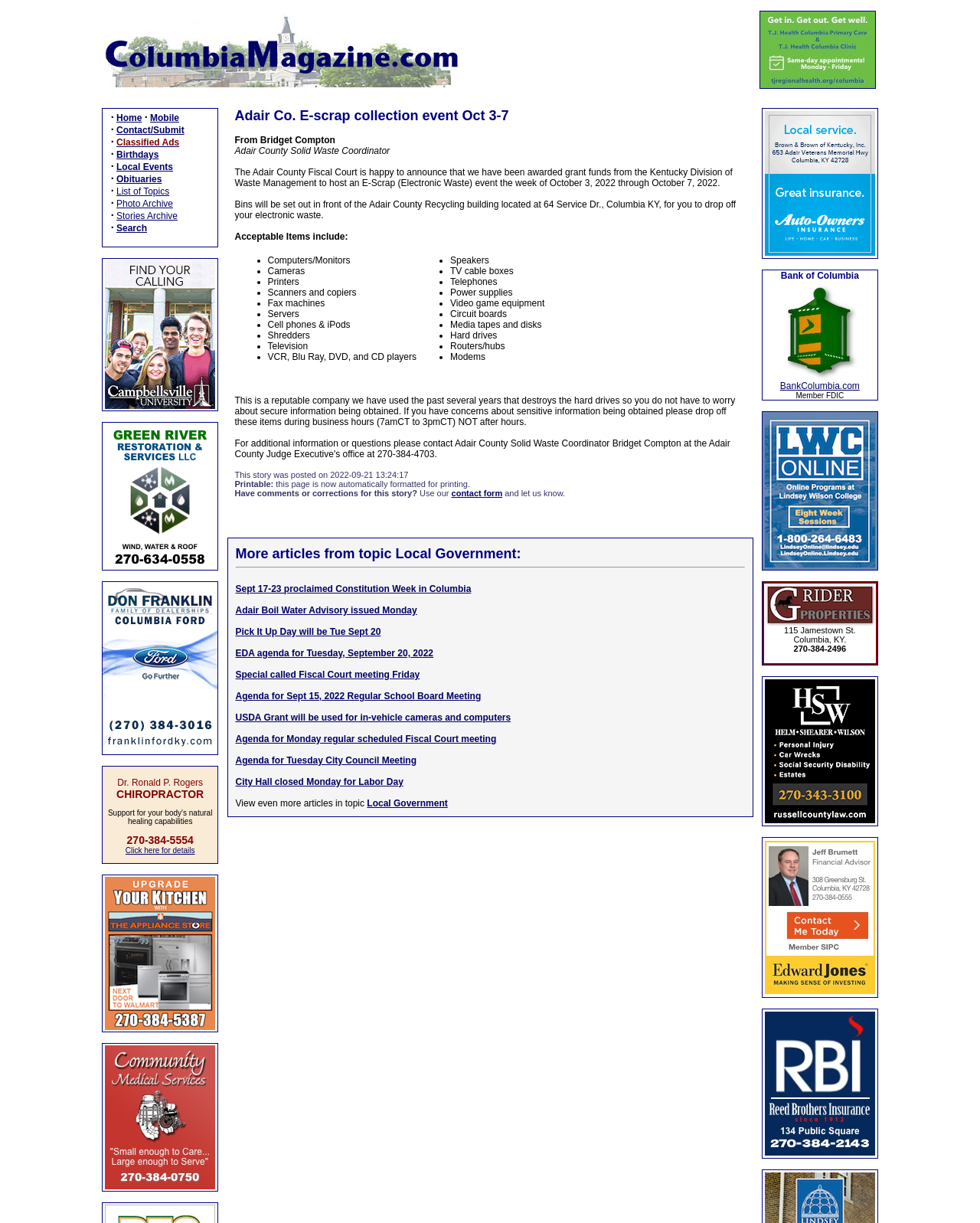Can you find the bounding box coordinates of the area I should click to execute the following instruction: "Click on the link to Campbellsville University"?

[0.107, 0.267, 0.22, 0.276]